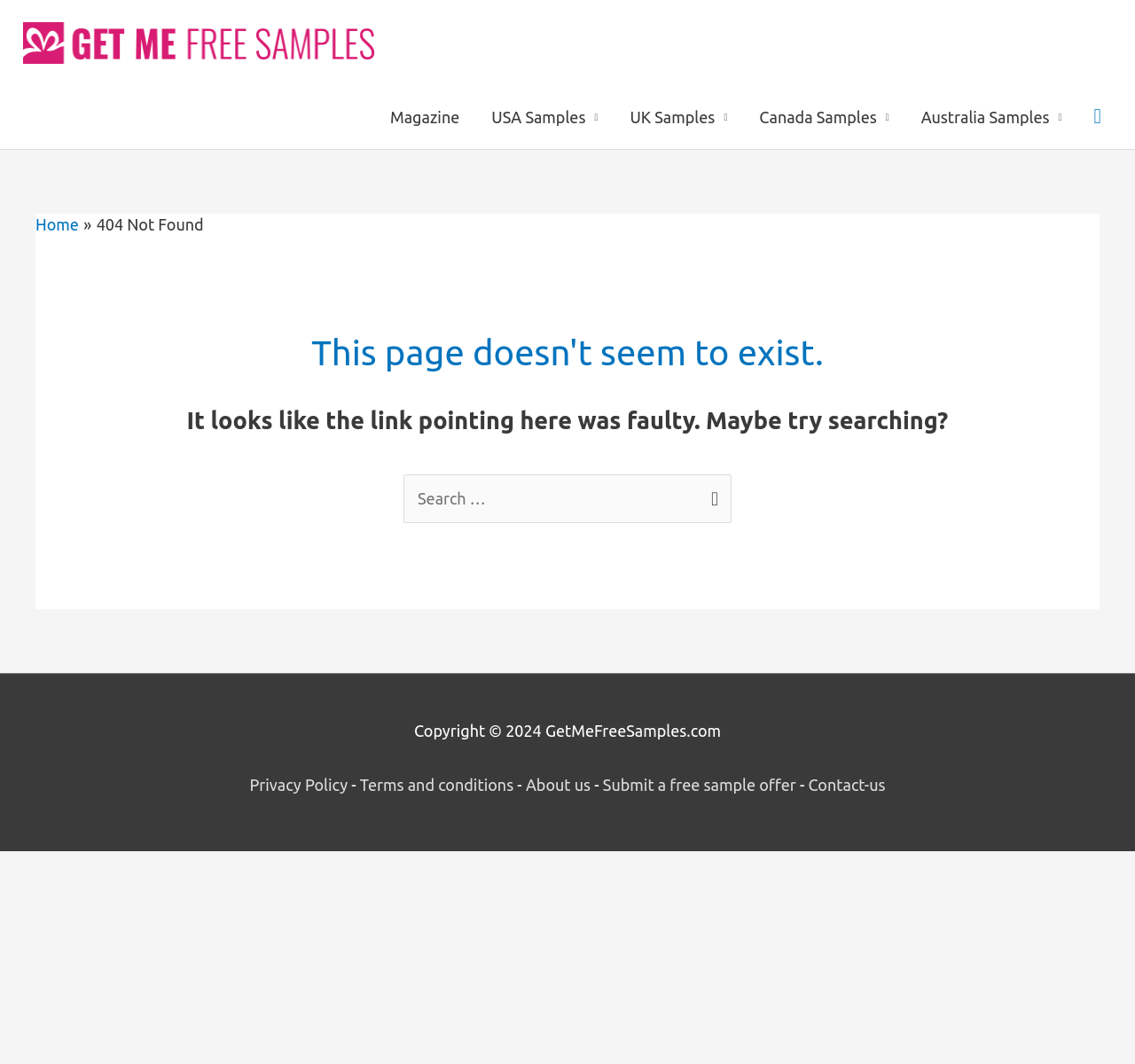Deliver a detailed narrative of the webpage's visual and textual elements.

This webpage appears to be an error page, indicating that the requested page was not found. At the top left, there is a link "Get Me Free Samples" accompanied by an image with the same name. Below this, there is a navigation menu labeled "Site Navigation" that spans most of the width of the page, containing links to various sections of the website, including "Magazine", "USA Samples", "UK Samples", "Canada Samples", and "Australia Samples". 

To the right of the navigation menu, there is a search icon link. Below the navigation menu, there is a breadcrumbs navigation section that displays the current location as "Home" and a "404 Not Found" message. 

The main content of the page is a header that reads "This page doesn't seem to exist." followed by a paragraph of text that explains the error and suggests searching for the desired content. Below this, there is a search box with a label "Search for:" and a "Search" button.

At the bottom of the page, there is a copyright notice and a section with links to "Privacy Policy", "Terms and conditions", "About us", "Submit a free sample offer", and "Contact-us", separated by hyphens.